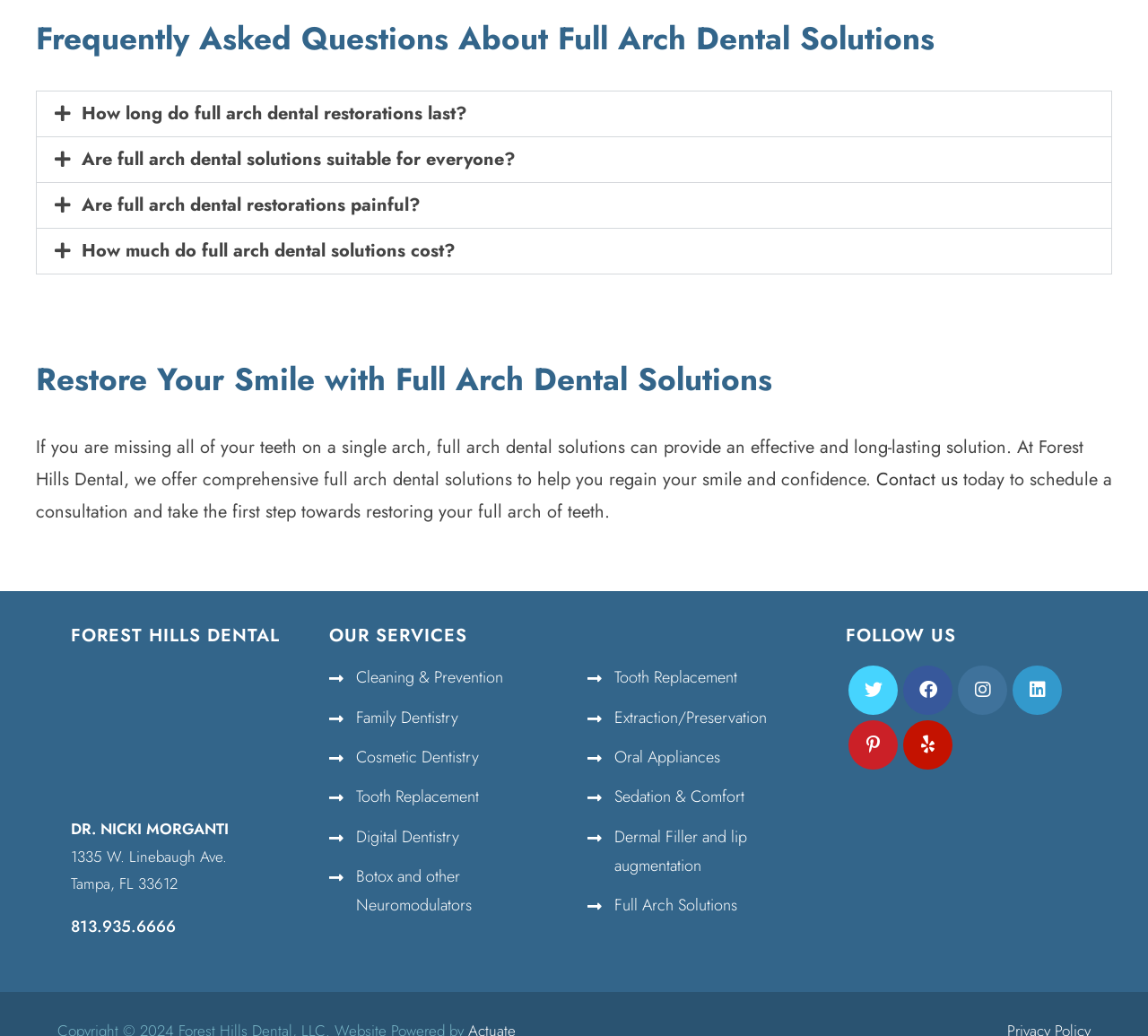Locate the bounding box coordinates of the element I should click to achieve the following instruction: "Click the 'How long do full arch dental restorations last?' button".

[0.032, 0.088, 0.968, 0.132]